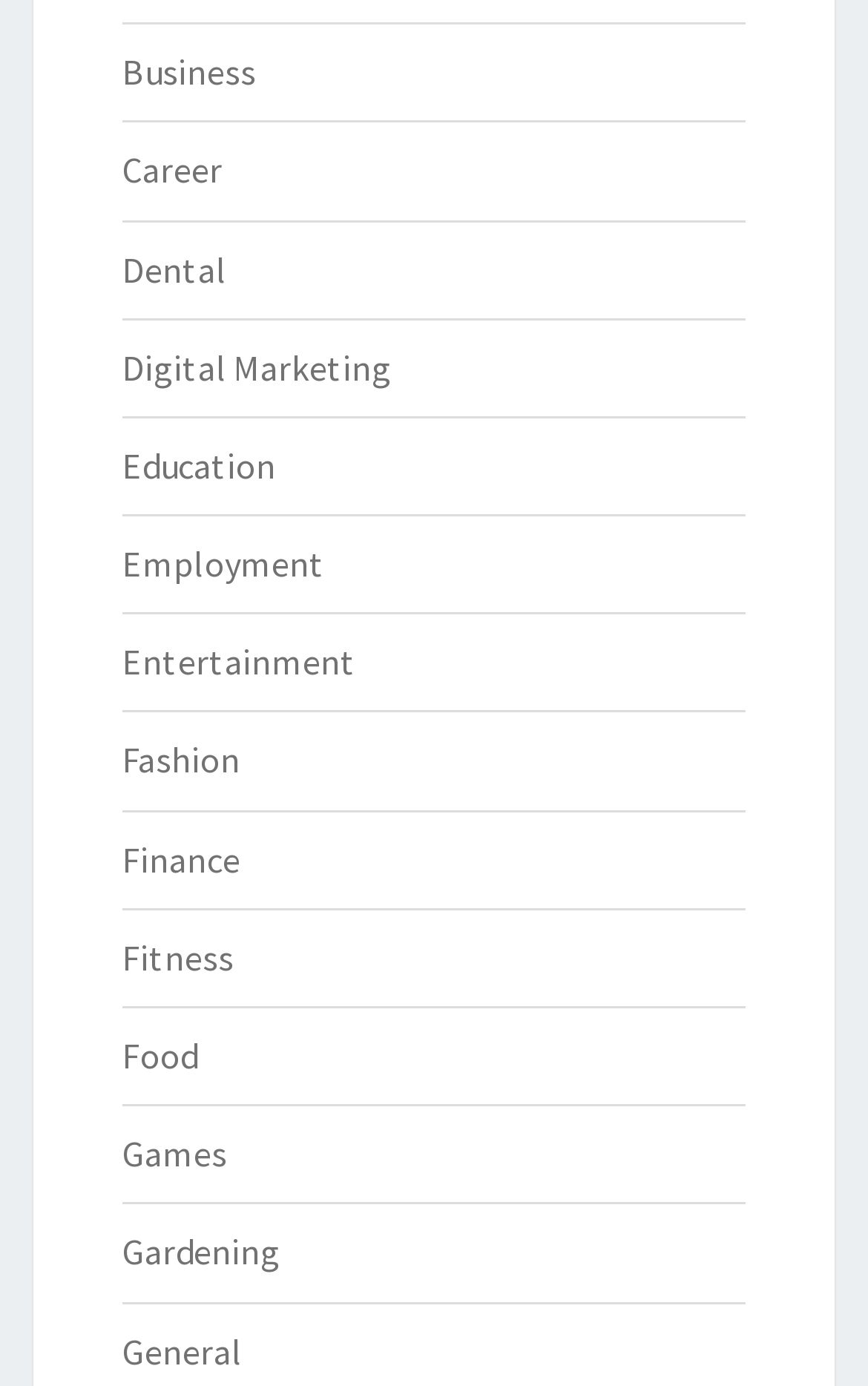Please identify the bounding box coordinates of the clickable area that will fulfill the following instruction: "Click on Business". The coordinates should be in the format of four float numbers between 0 and 1, i.e., [left, top, right, bottom].

[0.141, 0.036, 0.295, 0.068]